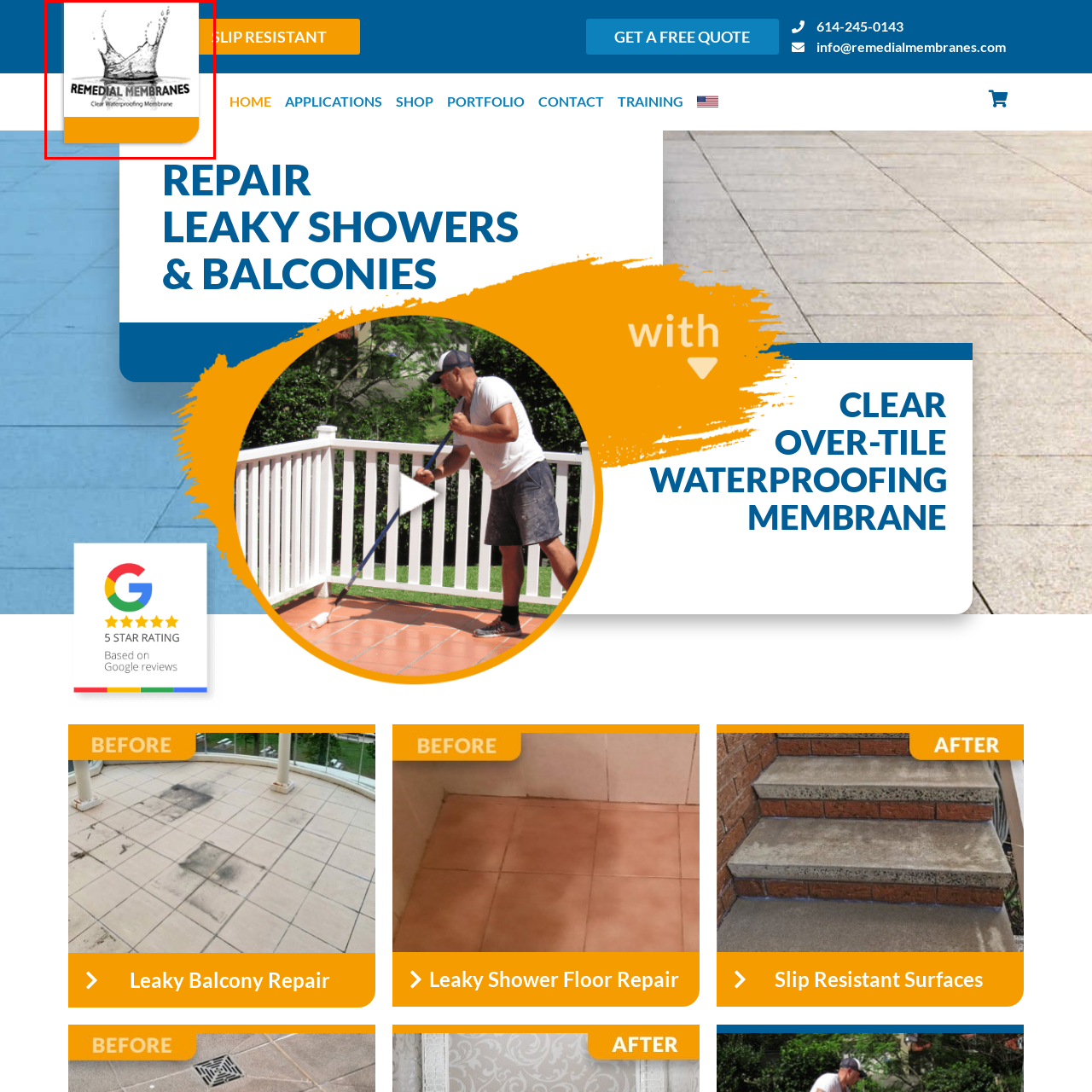Please look at the image within the red bounding box and provide a detailed answer to the following question based on the visual information: What is the background of the logo?

The background of the logo is a combination of vibrant colors, which enhances the appeal of the logo in a contemporary setting, making it more visually appealing.